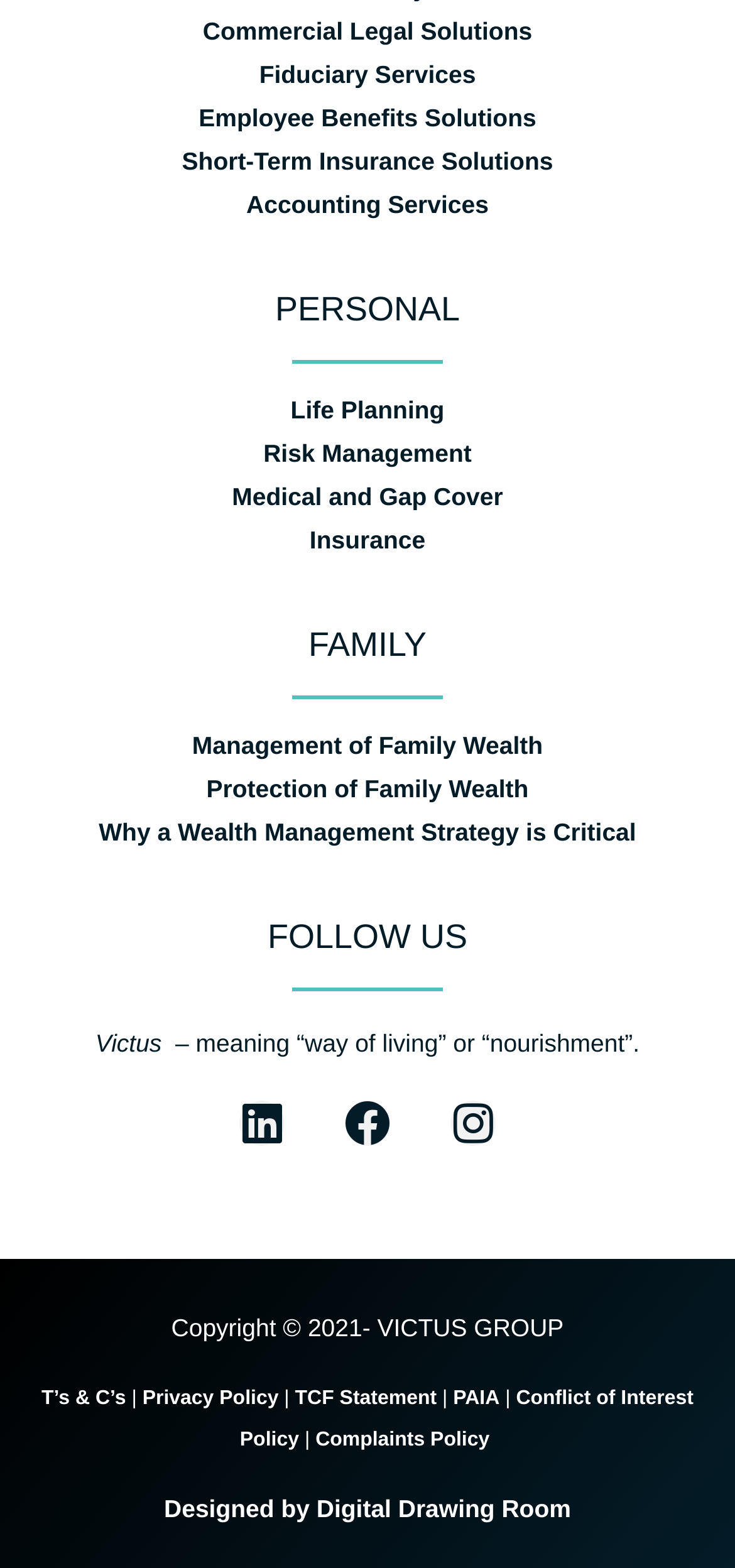Please identify the coordinates of the bounding box that should be clicked to fulfill this instruction: "Go to Life Planning".

[0.395, 0.252, 0.605, 0.27]